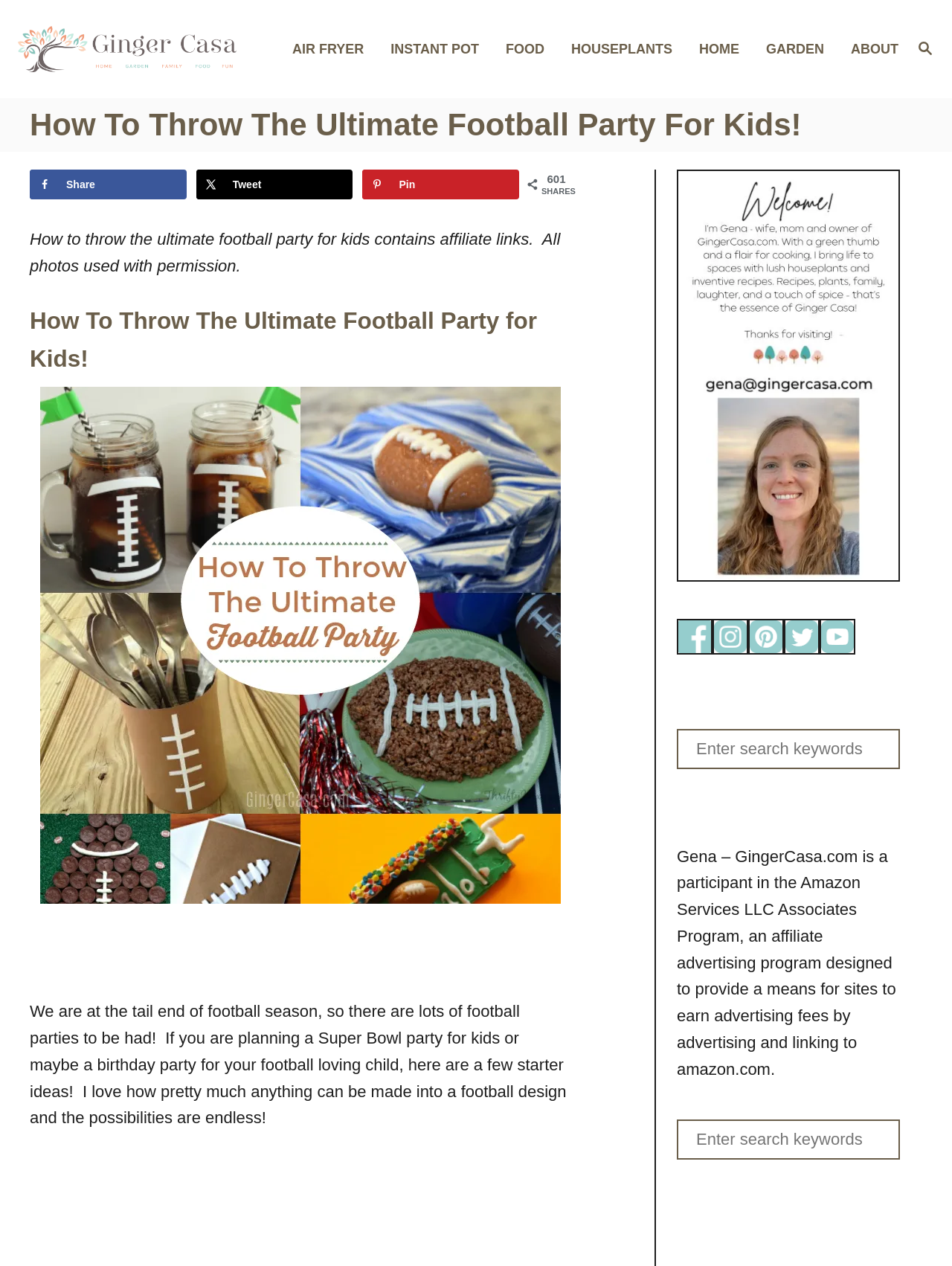What type of links are provided for sharing?
Please provide a comprehensive answer based on the visual information in the image.

The webpage provides links to share the content on social media platforms such as Facebook, Twitter, and Pinterest, as indicated by the icons and text next to the links.